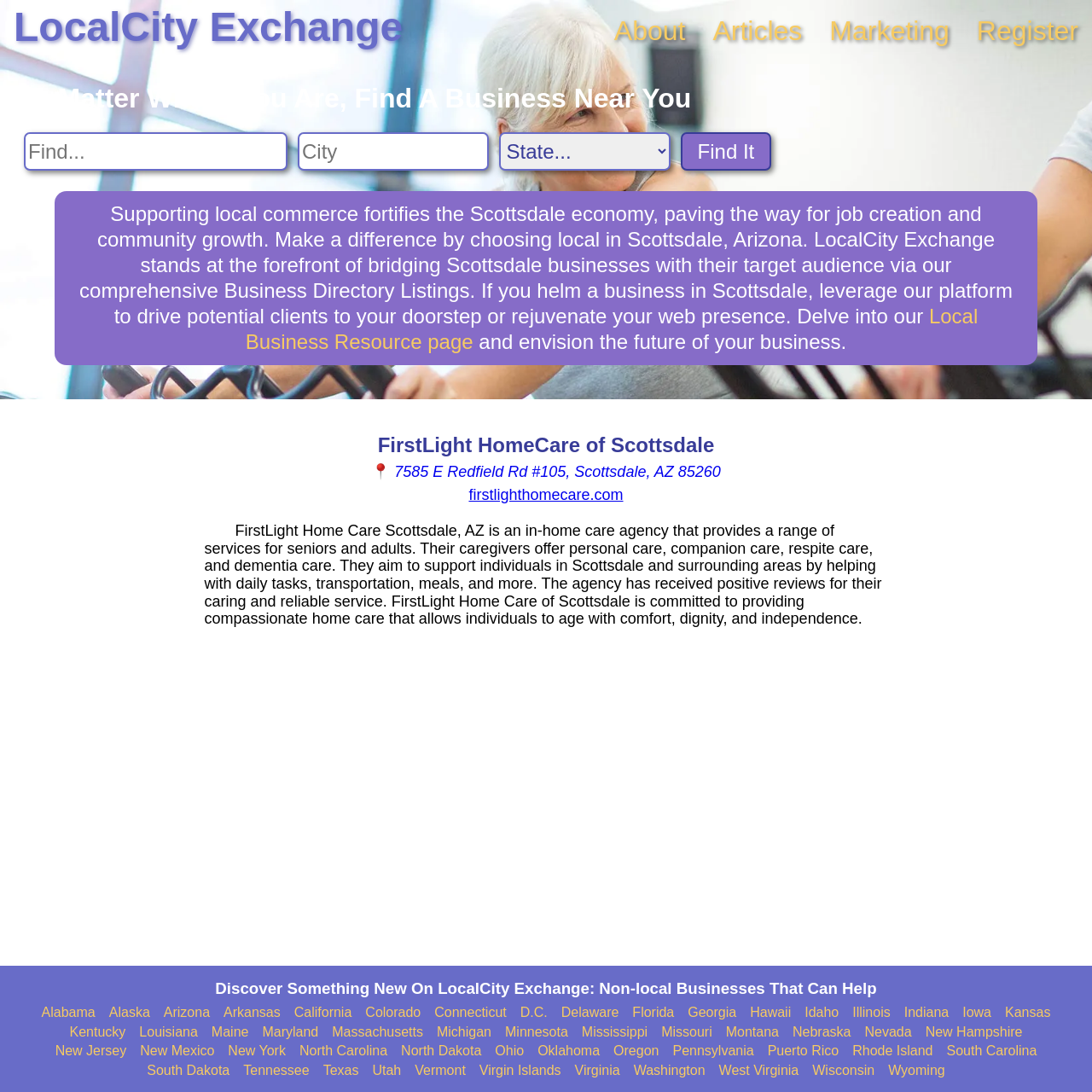Provide a thorough description of the webpage's content and layout.

The webpage is about FirstLight HomeCare of Scottsdale, an in-home care agency that provides a range of services for seniors and adults. At the top of the page, there is a navigation menu with links to "LocalCity Exchange", "About", "Articles", "Marketing", and "Register". Below the navigation menu, there is a search bar with a heading "No Matter Where You Are, Find A Business Near You" and input fields for searching by keyword, city, and state.

On the left side of the page, there is a paragraph of text that explains the importance of supporting local commerce in Scottsdale, Arizona, and how LocalCity Exchange helps bridge the gap between local businesses and their target audience. Below this text, there is a link to the "Local Business Resource page".

The main content of the page is about FirstLight HomeCare of Scottsdale, which is an in-home care agency that provides personal care, companion care, respite care, and dementia care services. The agency's address, "7585 E Redfield Rd #105, Scottsdale, AZ 85260", is listed, along with a link to their website. There is also a detailed description of the services they offer and the positive reviews they have received.

At the bottom of the page, there is a section titled "Discover Something New On LocalCity Exchange: Non-local Businesses That Can Help", which lists links to businesses in all 50 US states.